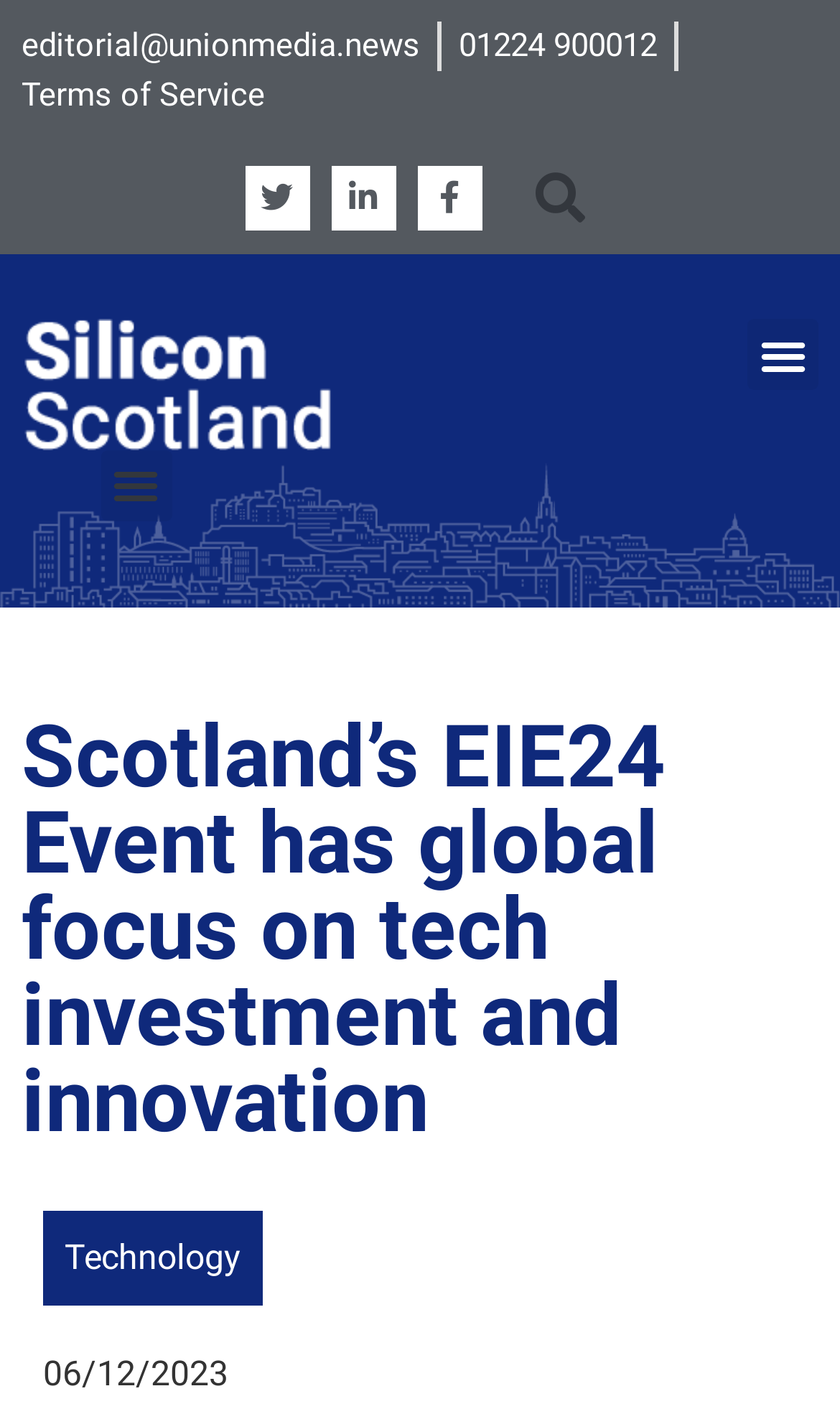Reply to the question with a brief word or phrase: What is the phone number for contact?

01224 900012